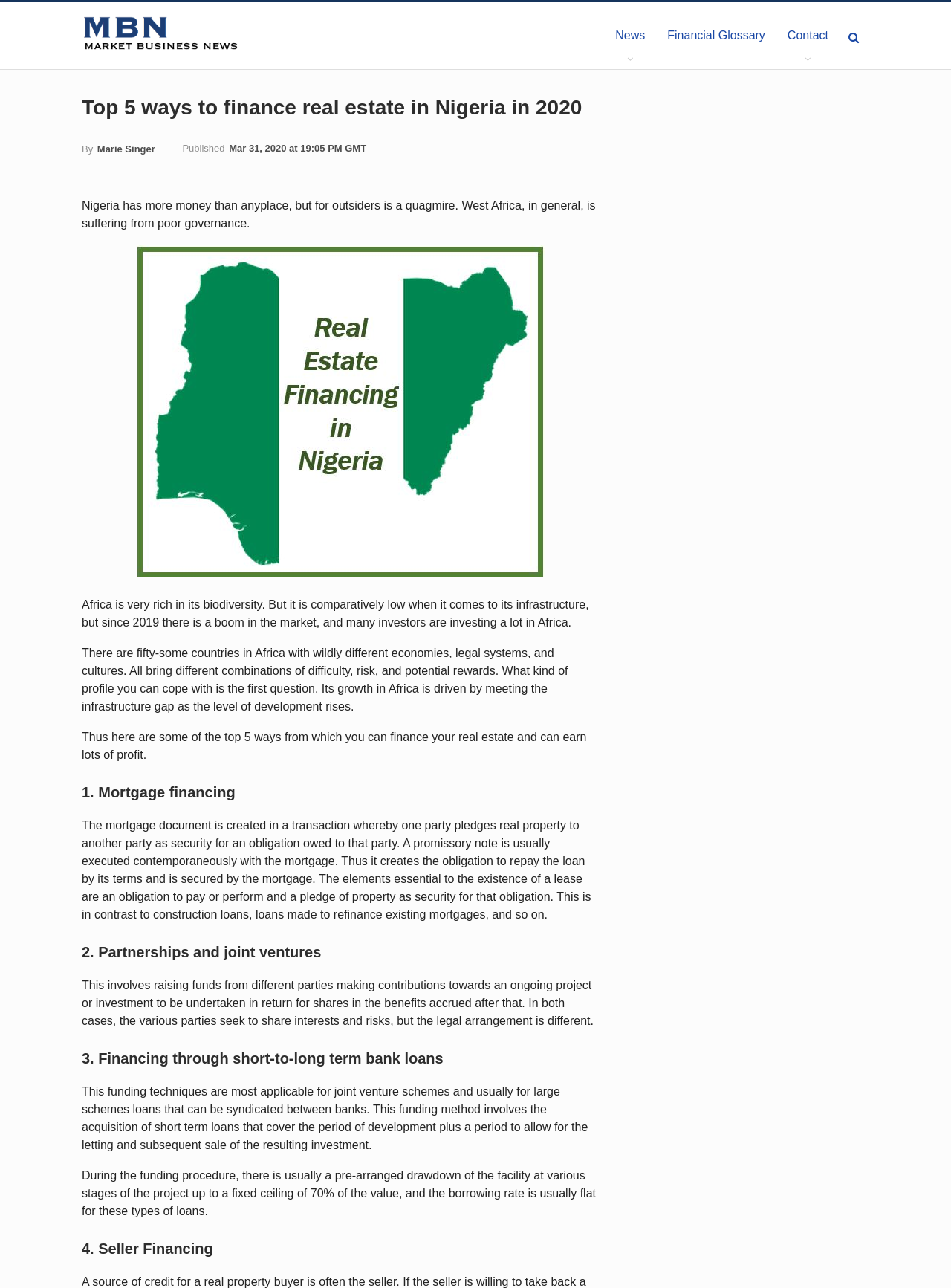What is the date of publication of the article?
With the help of the image, please provide a detailed response to the question.

The date of publication can be found by looking at the time element which contains the text 'Published Mar 31, 2020 at 19:05 PM GMT'.